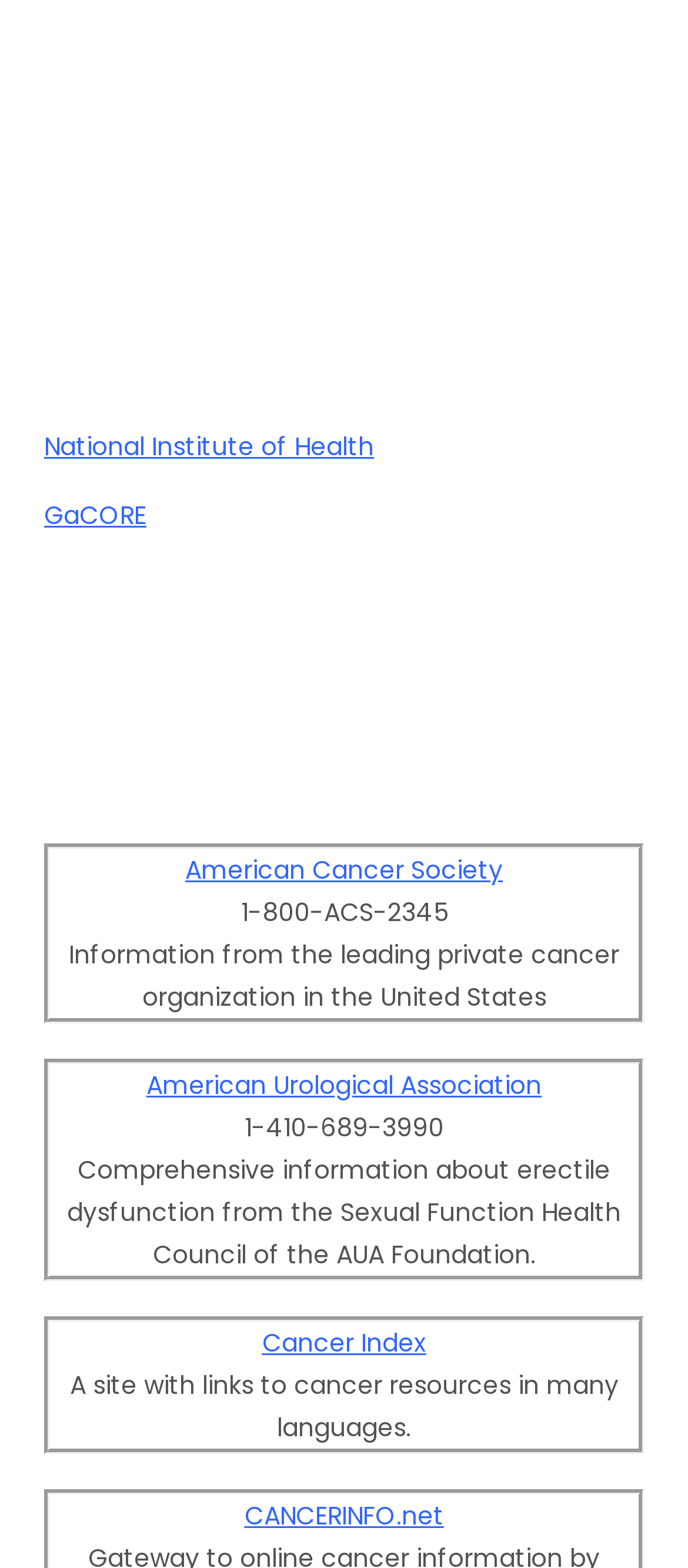What is the phone number of American Cancer Society?
Look at the screenshot and give a one-word or phrase answer.

1-800-ACS-2345